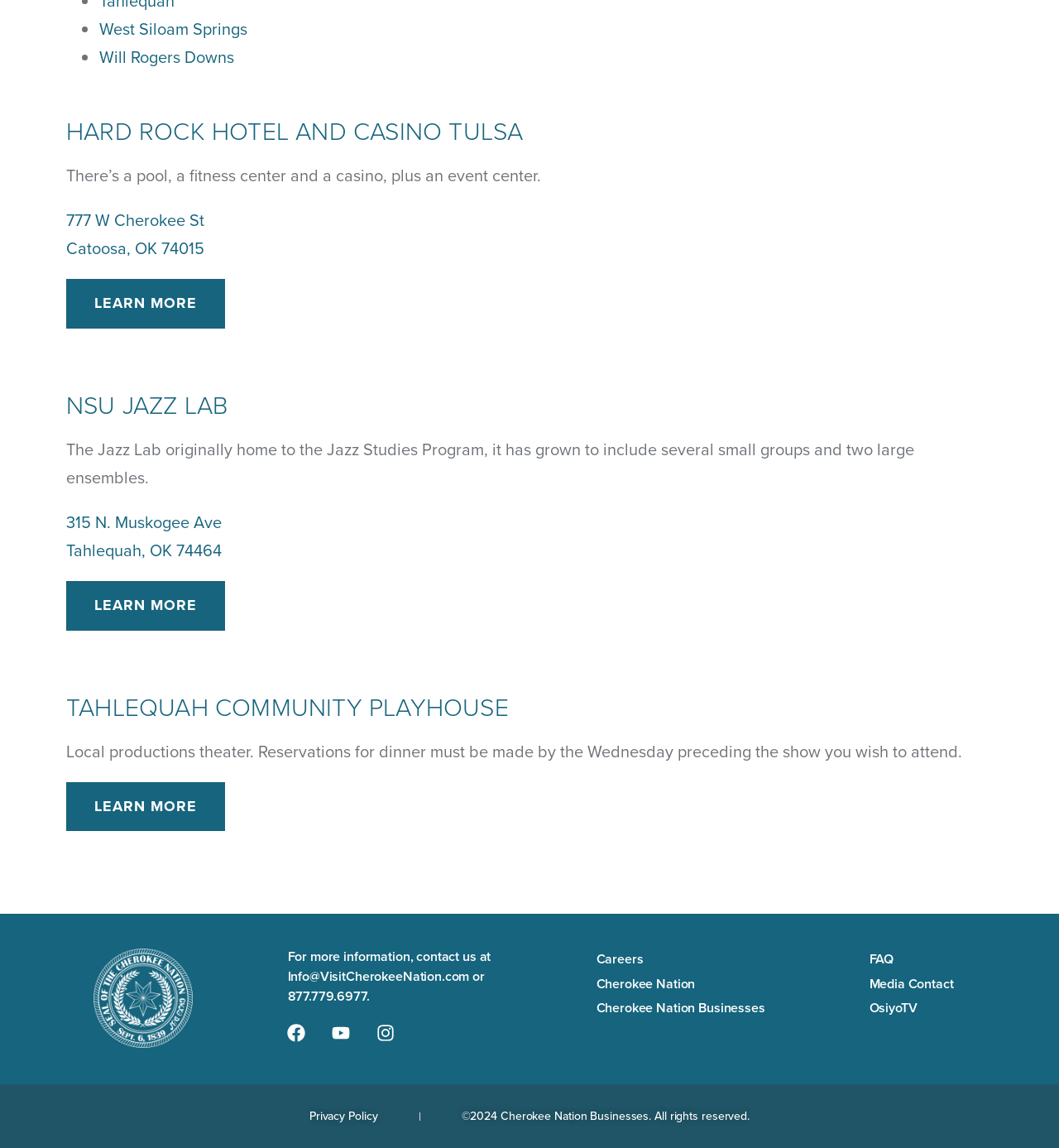What is the address of the NSU JAZZ LAB?
Refer to the image and provide a concise answer in one word or phrase.

315 N. Muskogee Ave Tahlequah, OK 74464